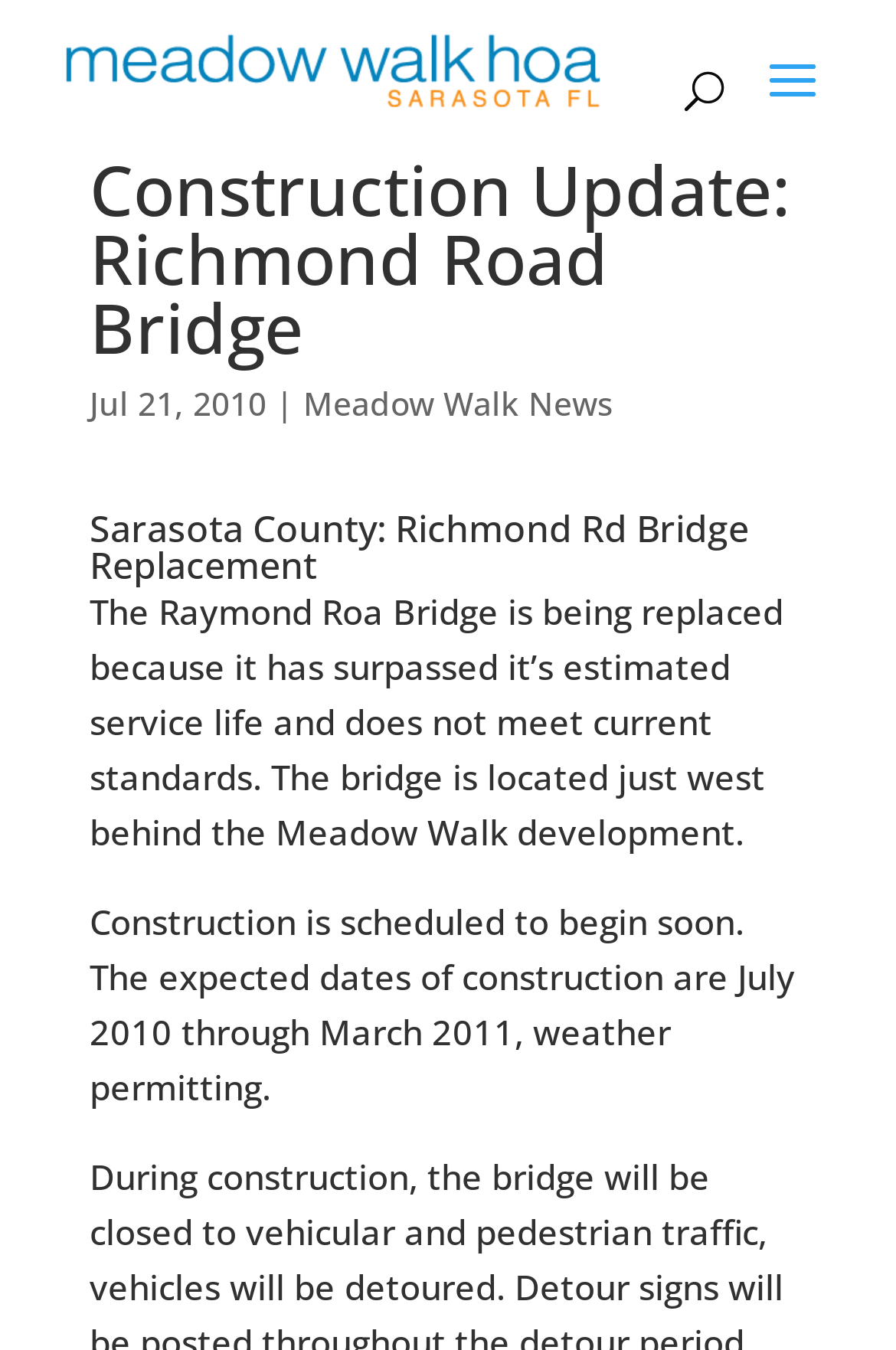Provide an in-depth description of the elements and layout of the webpage.

The webpage is about a construction update on the Richmond Road Bridge, specifically related to the Meadow Walk Home Owners Association in Sarasota, FL. 

At the top, there is a link to the Meadow Walk Home Owners Association, Sarasota FL, accompanied by an image with the same description. Below this, a search bar spans across the top of the page. 

The main content begins with a heading that reads "Construction Update: Richmond Road Bridge". Below this heading, there is a date "Jul 21, 2010", followed by a link to "Meadow Walk News". 

Further down, another heading appears, titled "Sarasota County: Richmond Rd Bridge Replacement". This is followed by a paragraph of text that explains the reason for the bridge replacement, stating that the Raymond Roa Bridge has surpassed its estimated service life and does not meet current standards. 

Finally, there is another paragraph of text that provides information about the construction schedule, stating that it is expected to begin soon and last from July 2010 to March 2011, weather permitting.